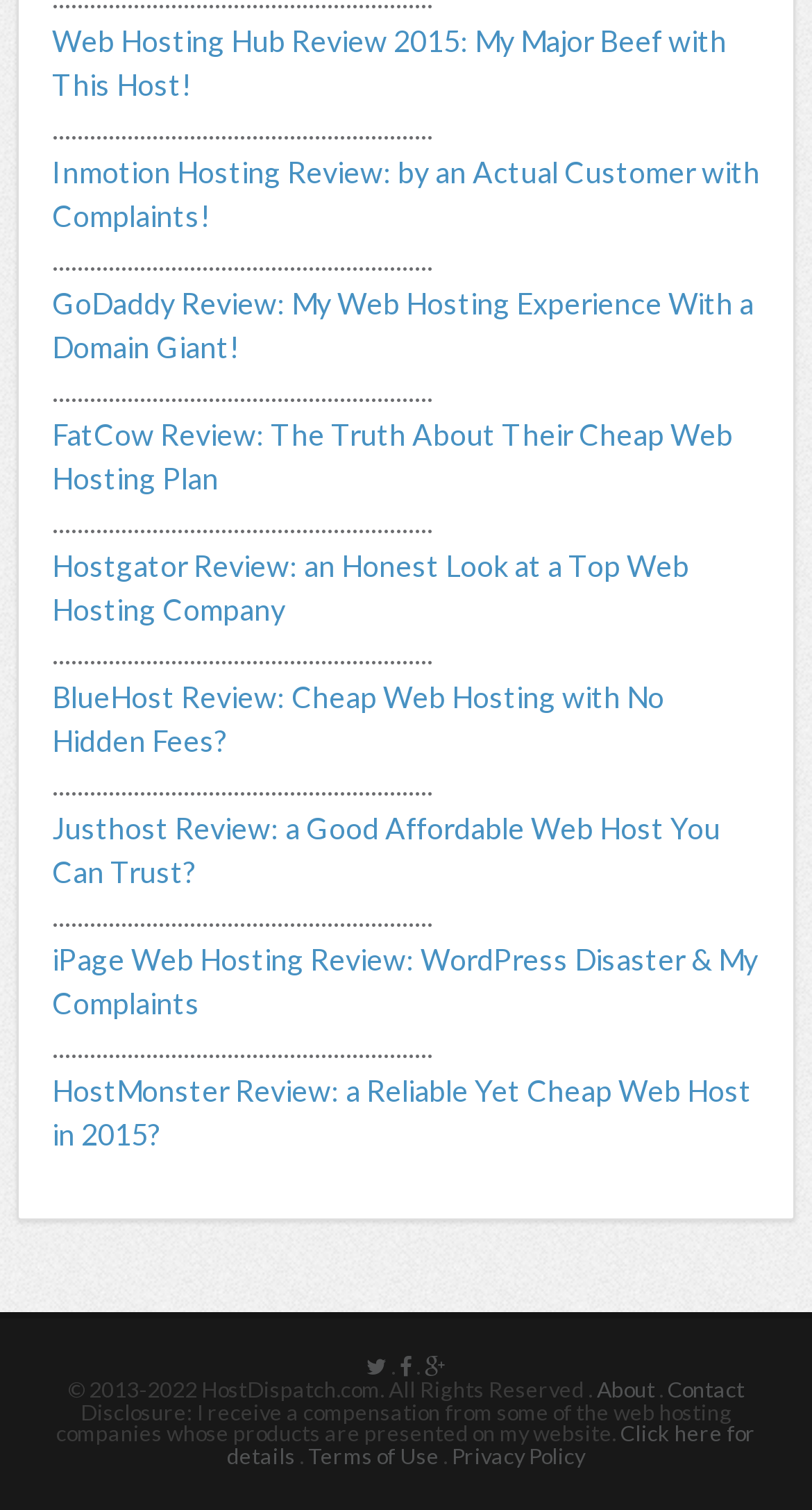Determine the bounding box coordinates of the clickable area required to perform the following instruction: "Read Web Hosting Hub Review 2015". The coordinates should be represented as four float numbers between 0 and 1: [left, top, right, bottom].

[0.064, 0.015, 0.895, 0.067]